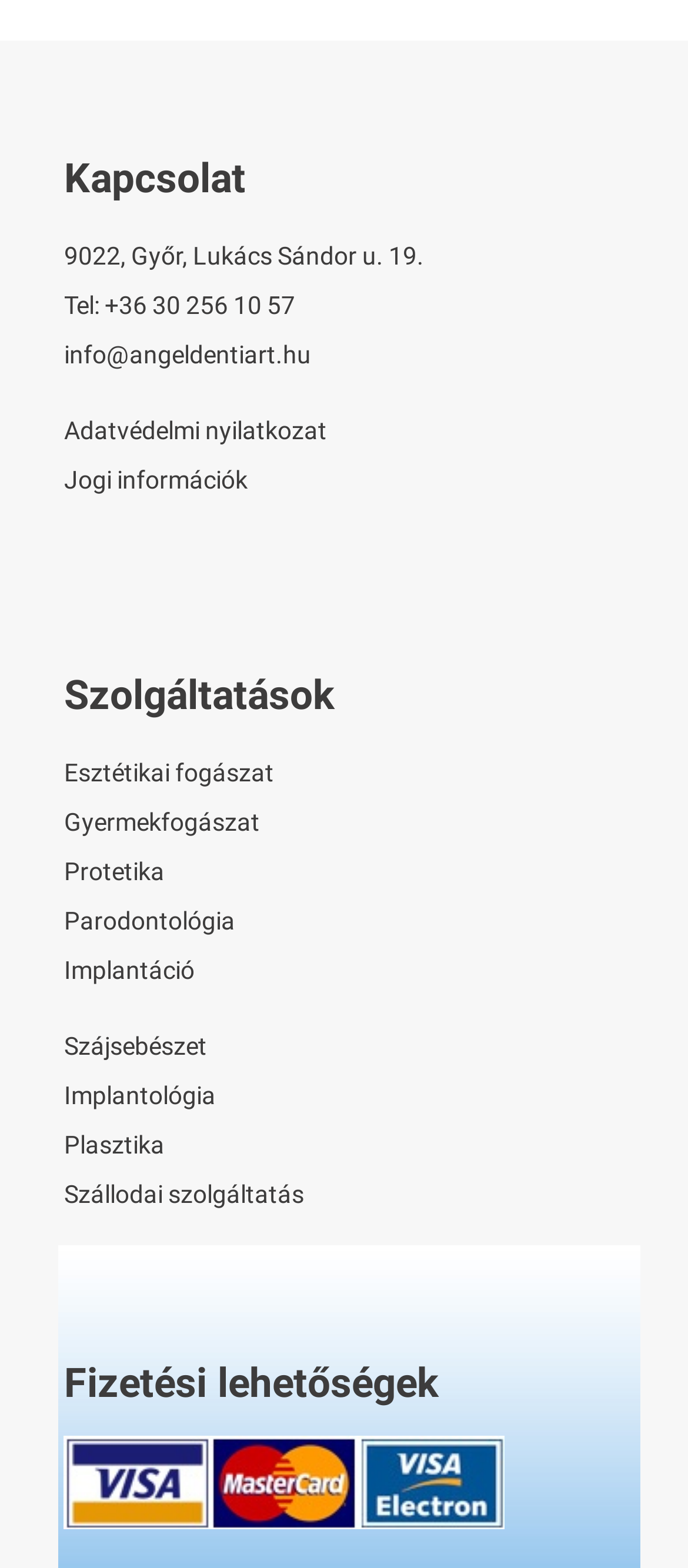Use a single word or phrase to answer the question: 
What is the last service listed under 'Szolgáltatások'?

Szállodai szolgáltatás